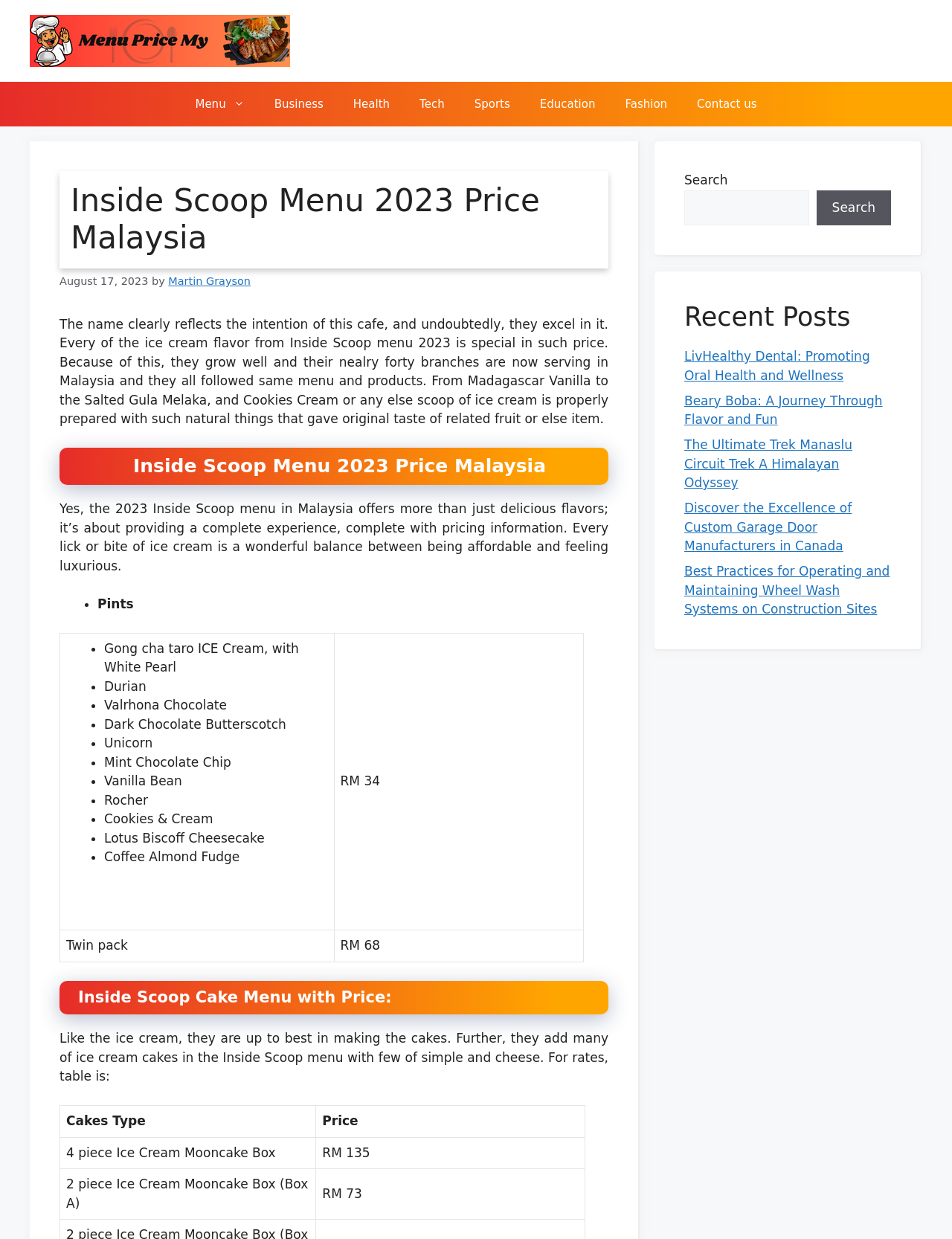Identify the bounding box coordinates for the UI element described as follows: "parent_node: Search name="s"". Ensure the coordinates are four float numbers between 0 and 1, formatted as [left, top, right, bottom].

[0.719, 0.153, 0.85, 0.182]